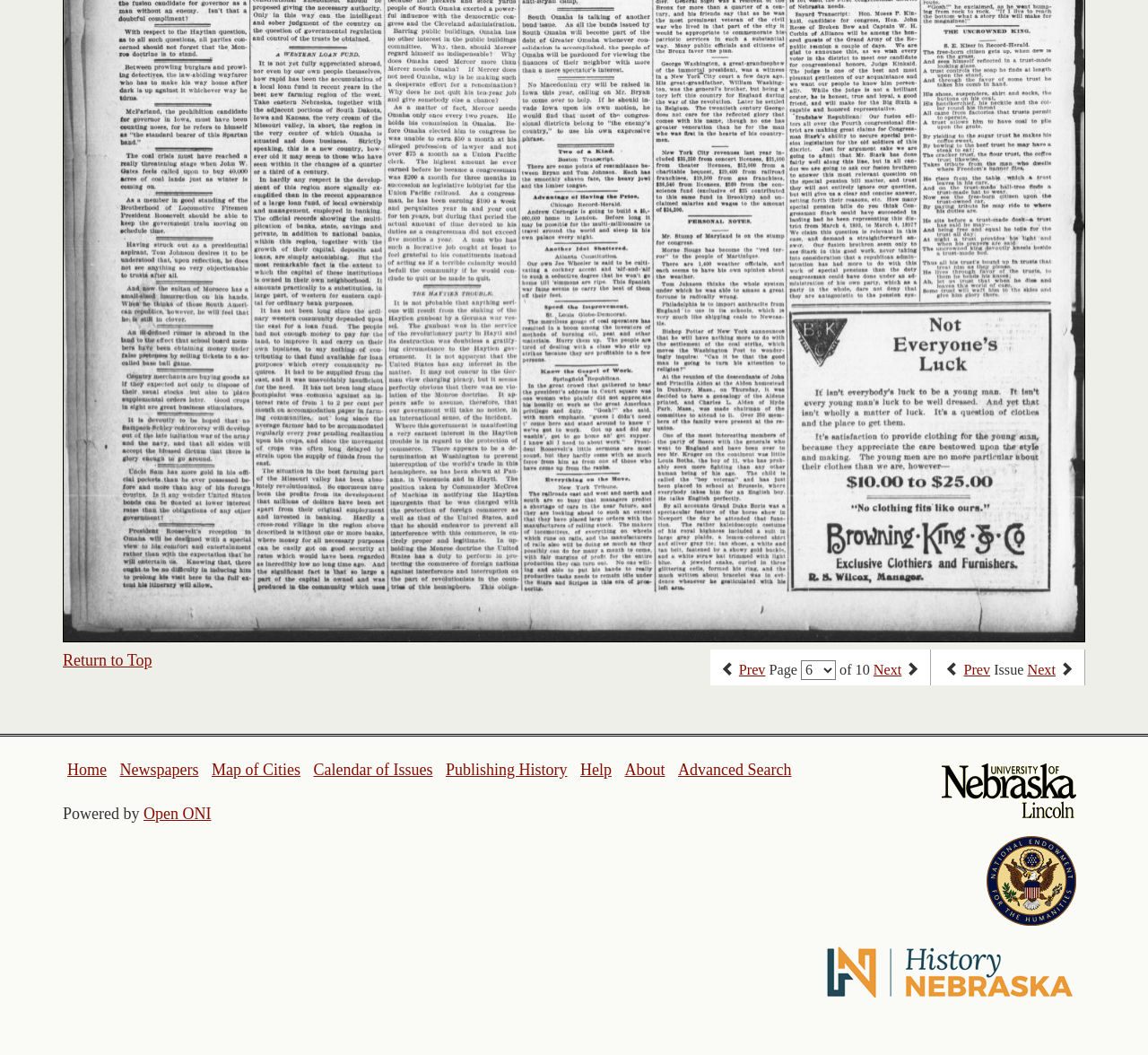What is the purpose of the link 'Advanced Search'?
Refer to the image and provide a one-word or short phrase answer.

To search